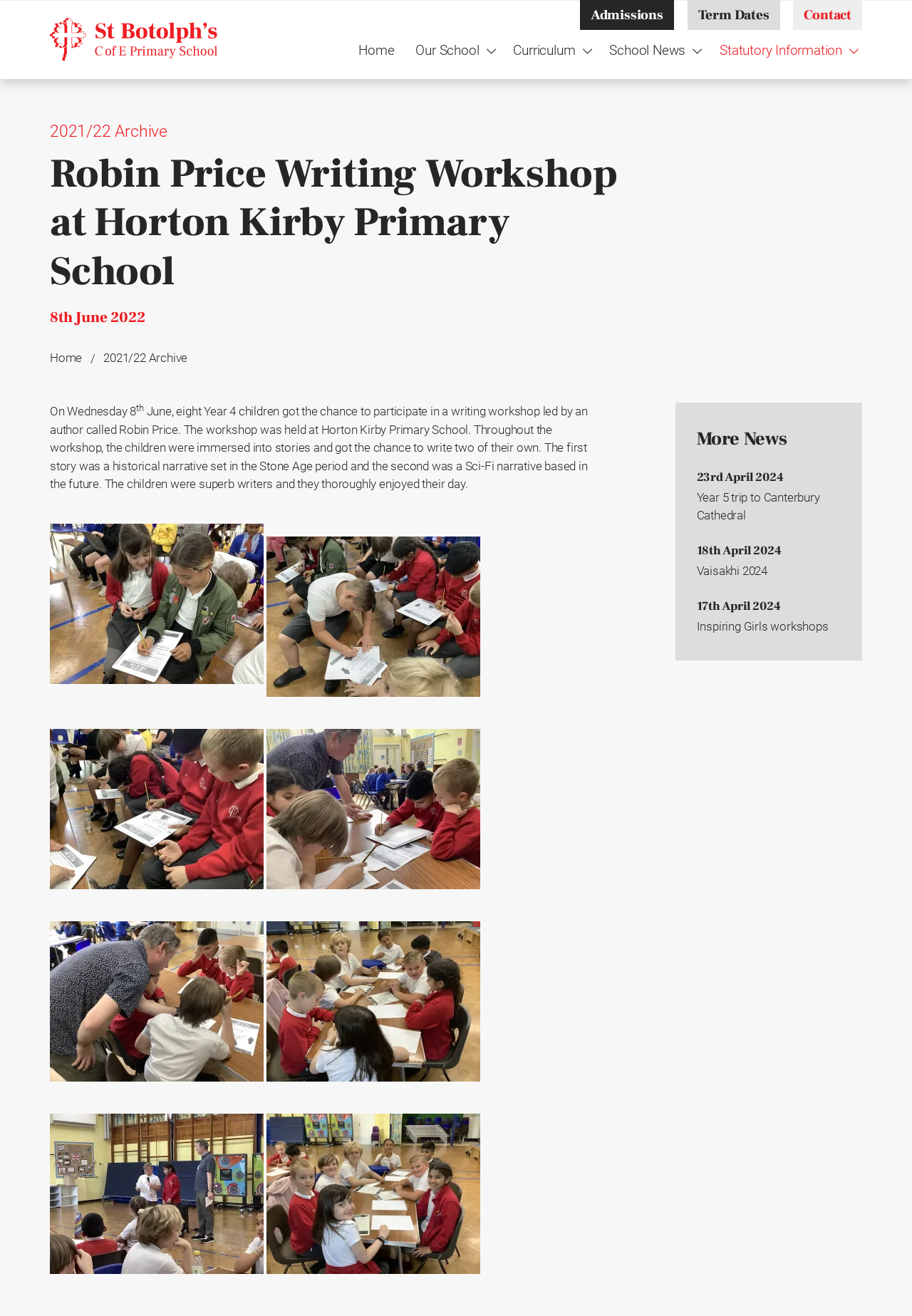Given the description of the UI element: "Curriculum", predict the bounding box coordinates in the form of [left, top, right, bottom], with each value being a float between 0 and 1.

[0.563, 0.032, 0.649, 0.043]